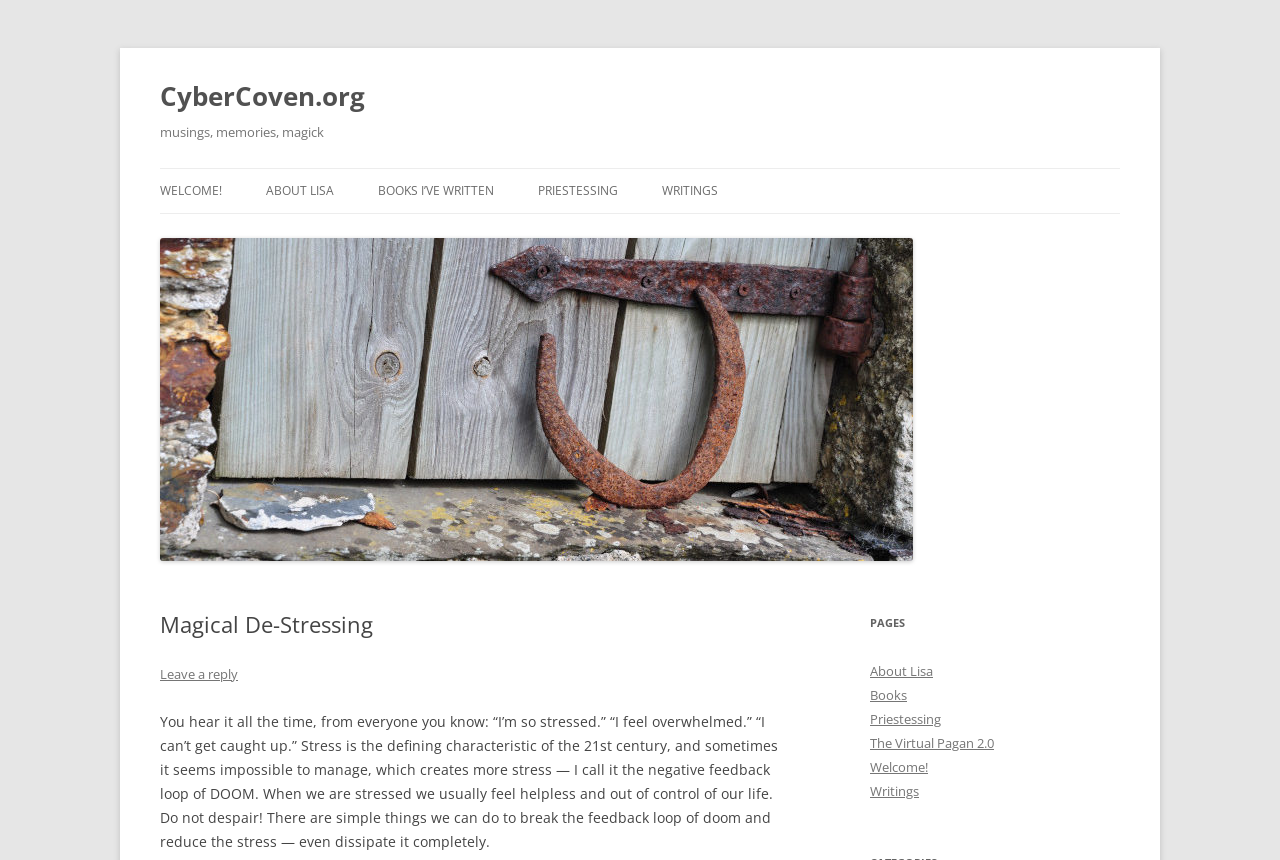What is the name of the website?
Using the image as a reference, deliver a detailed and thorough answer to the question.

The name of the website can be found in the top-left corner of the webpage, where it says 'CyberCoven.org' in a heading element.